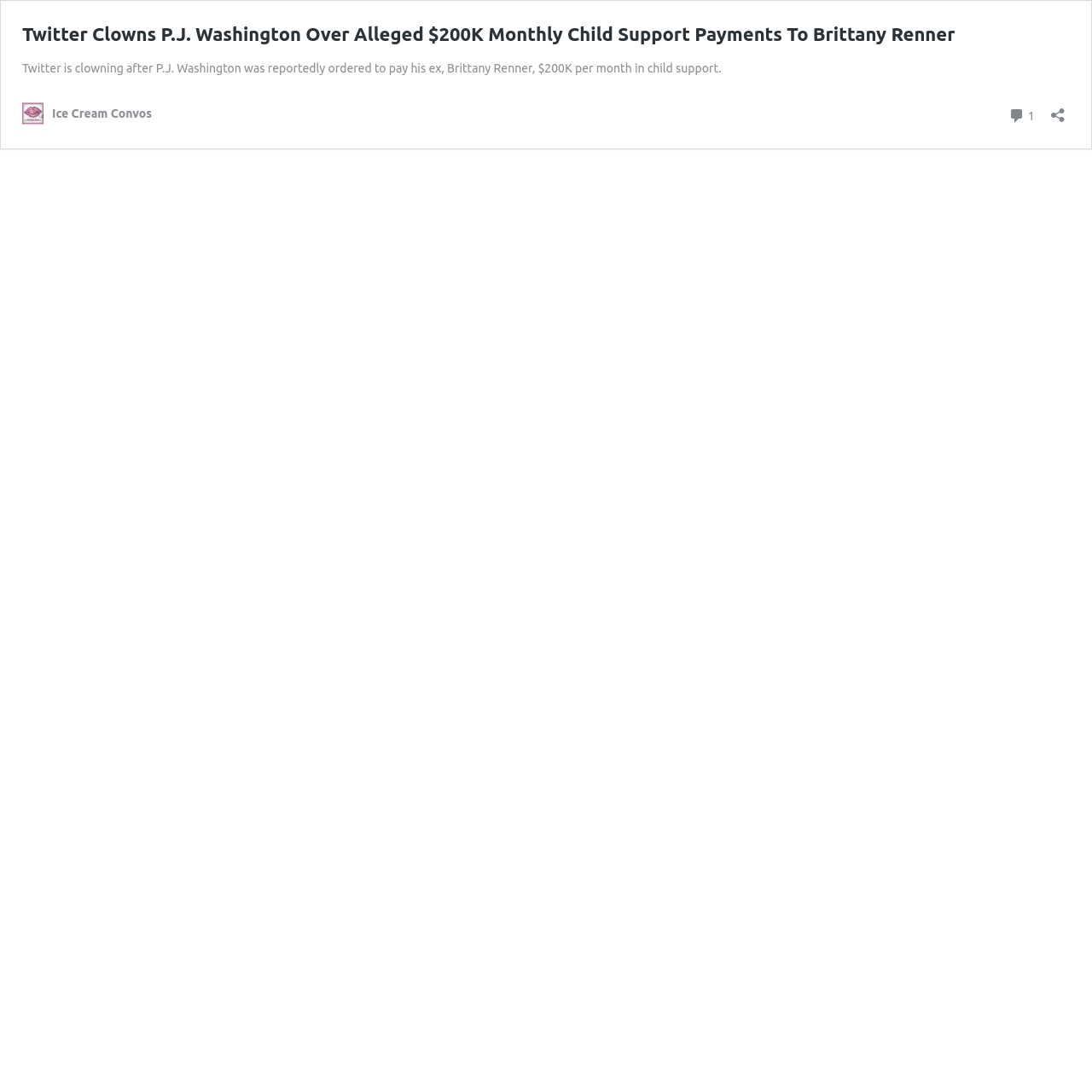Provide a one-word or short-phrase answer to the question:
What is the purpose of the button on the page?

Open sharing dialog